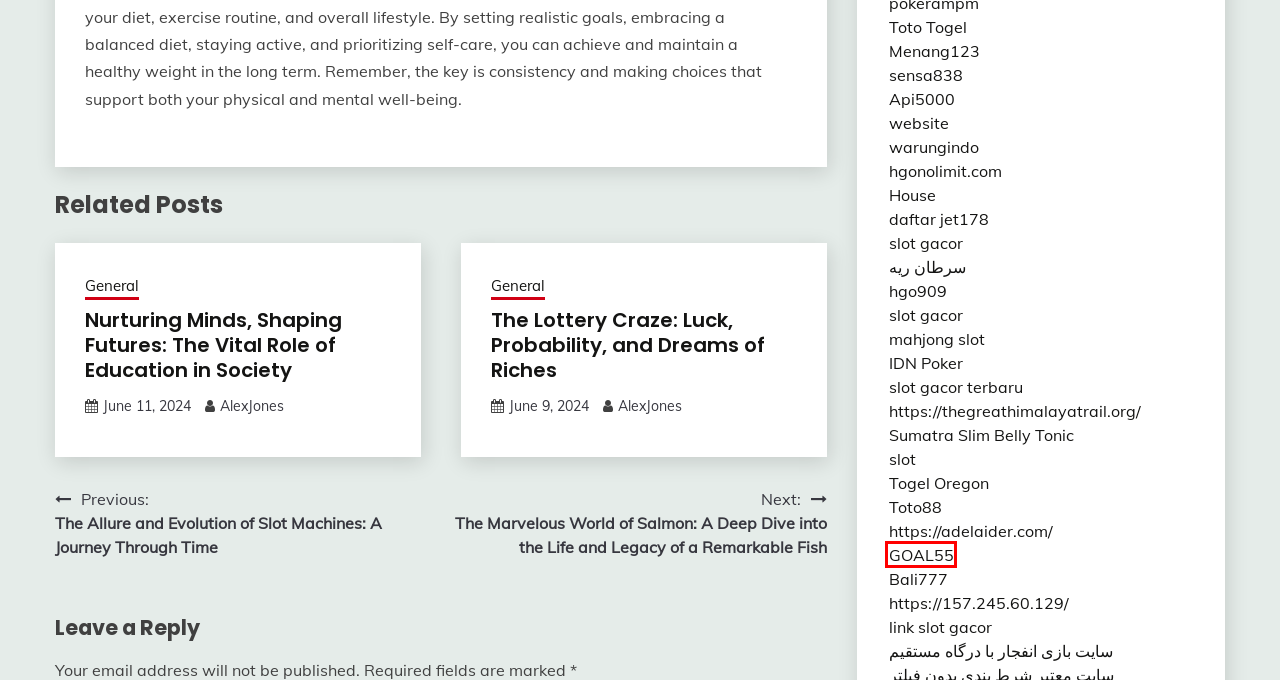Analyze the given webpage screenshot and identify the UI element within the red bounding box. Select the webpage description that best matches what you expect the new webpage to look like after clicking the element. Here are the candidates:
A. Nurturing Minds, Shaping Futures: The Vital Role of Education in
B. The Lottery Craze: Luck, Probability, and Dreams of Riches
C. Goal55: Situs Judi Bola Slot Gacor Online Hari ini Menang Maxwin
D. Slot Api33: Link Slot Resmi Gacor Terbaru Hari Ini 2024
E. APIBET Situs Judi Slot Online Gacor Hari Ini Server Luar Terpercaya 2024
F. HGO909 ⭐ Link Slot88 Resmi & Terpercaya 🔥
G. HGO909: BOCORAN LINK ALTERNATIF 2024 PASTI BOCOR!!!
 – Situs gacor hgo909
H. Indojayapoker: IDN Poker Online & Daftar Poker88 Terpercaya

C